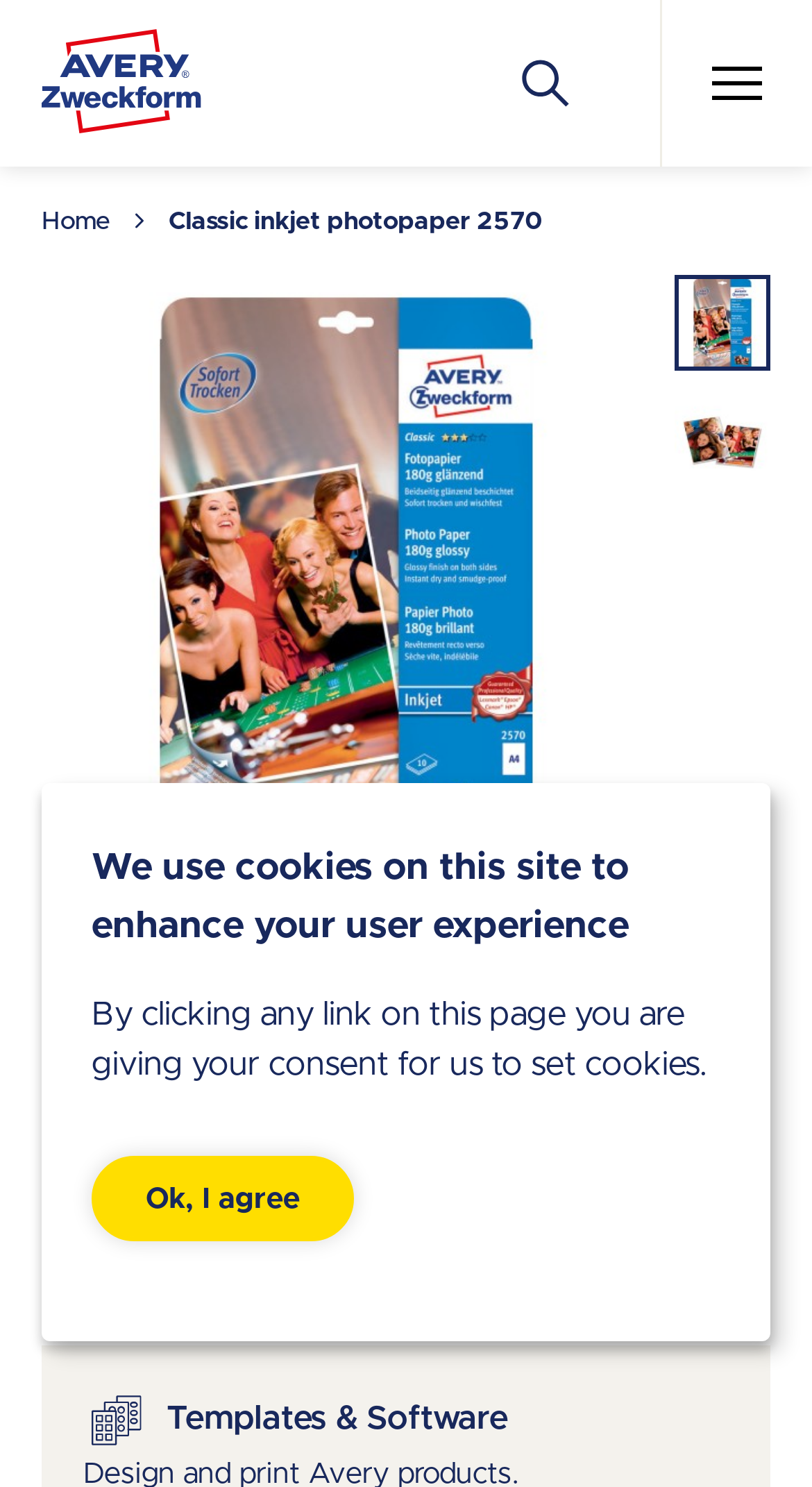Based on the image, provide a detailed response to the question:
How many sheets are in the photo paper pack?

I found the answer by looking at the heading 'Classic inkjet photopaper A4, 180 g/m², 10 Sheet' which describes the product, and the number of sheets is mentioned as 10.